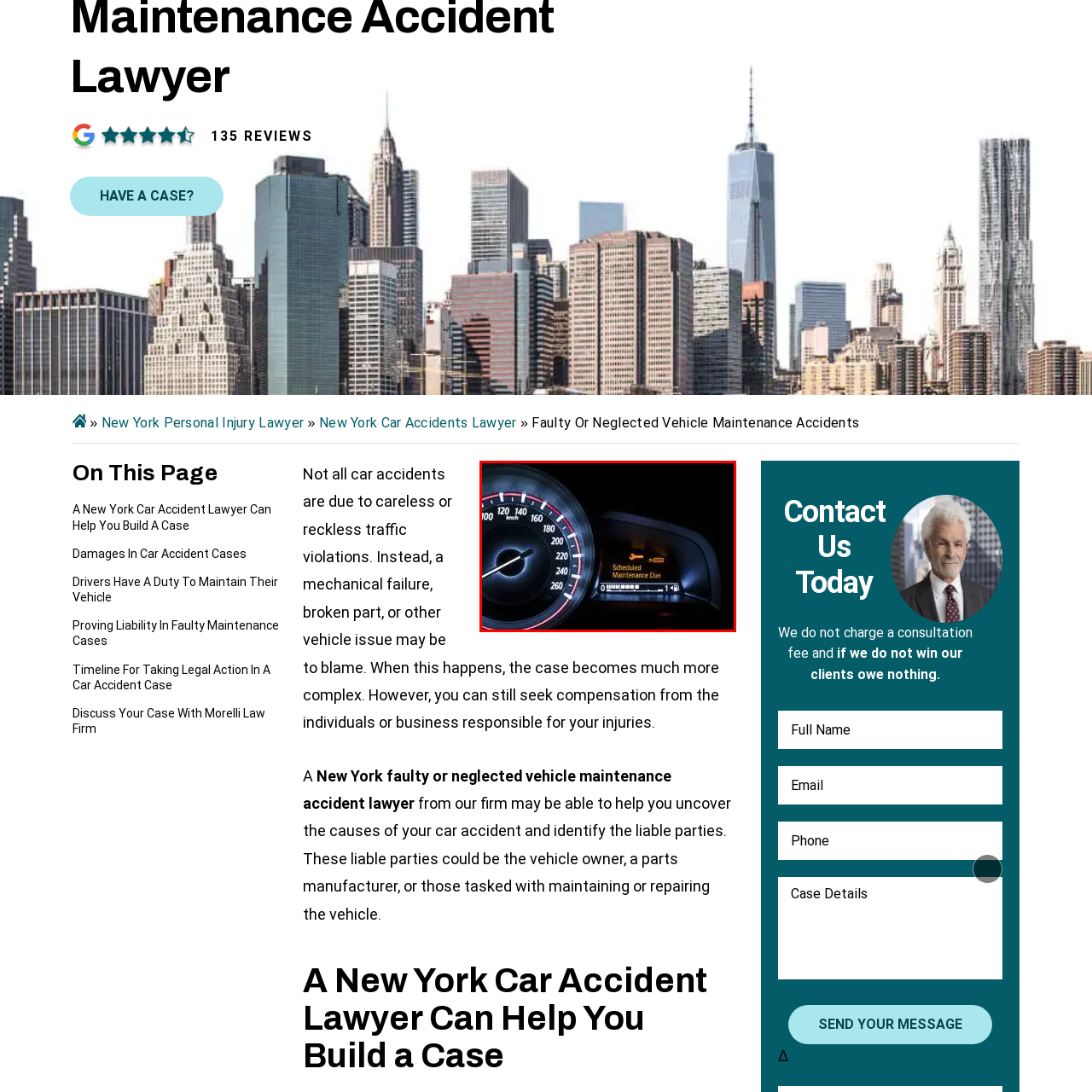Analyze the content inside the red box, Why is regular maintenance important for the vehicle? Provide a short answer using a single word or phrase.

Optimal performance and safety